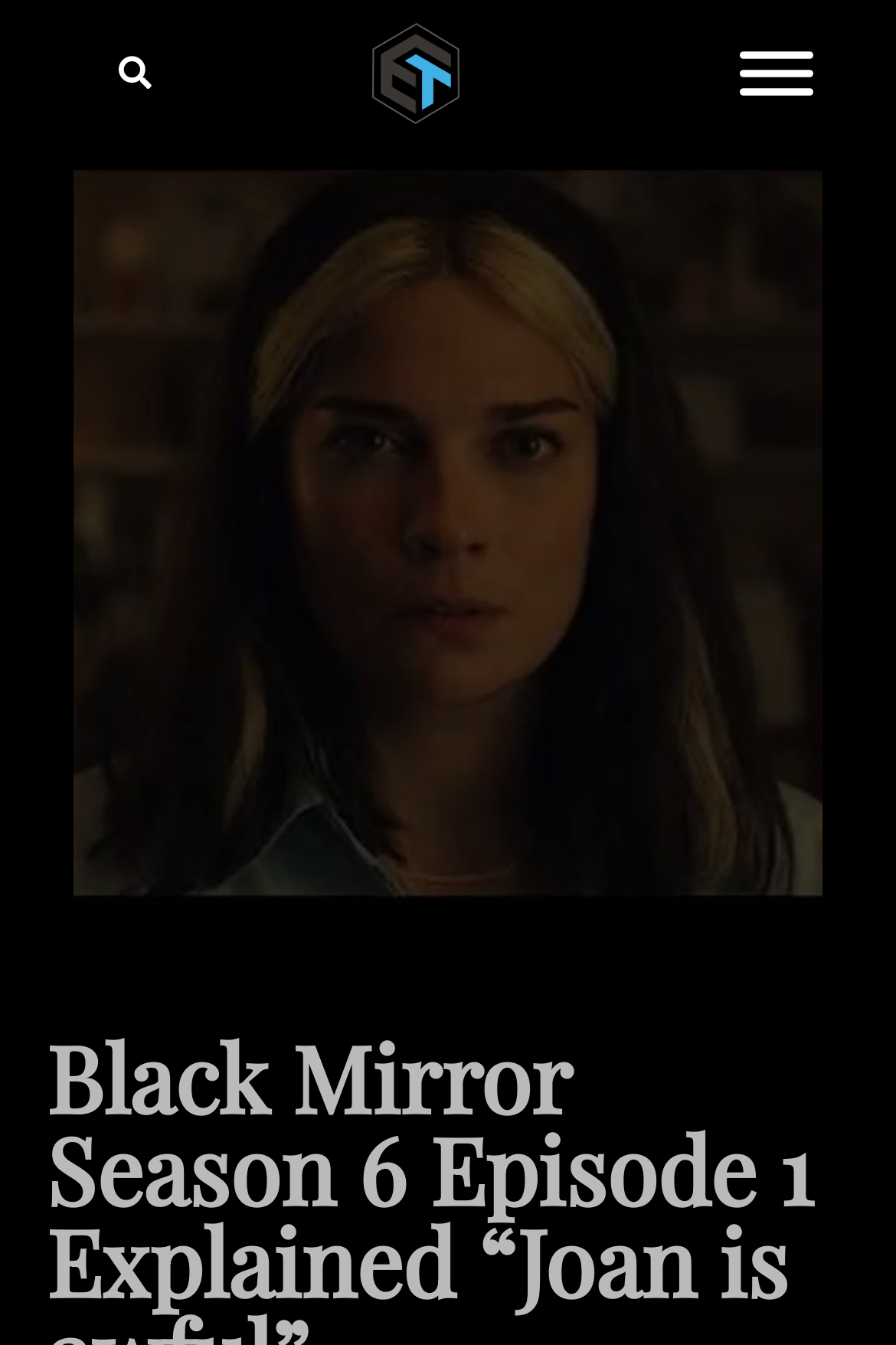Determine the heading of the webpage and extract its text content.

Black Mirror Season 6 Episode 1 Explained “Joan is awful”